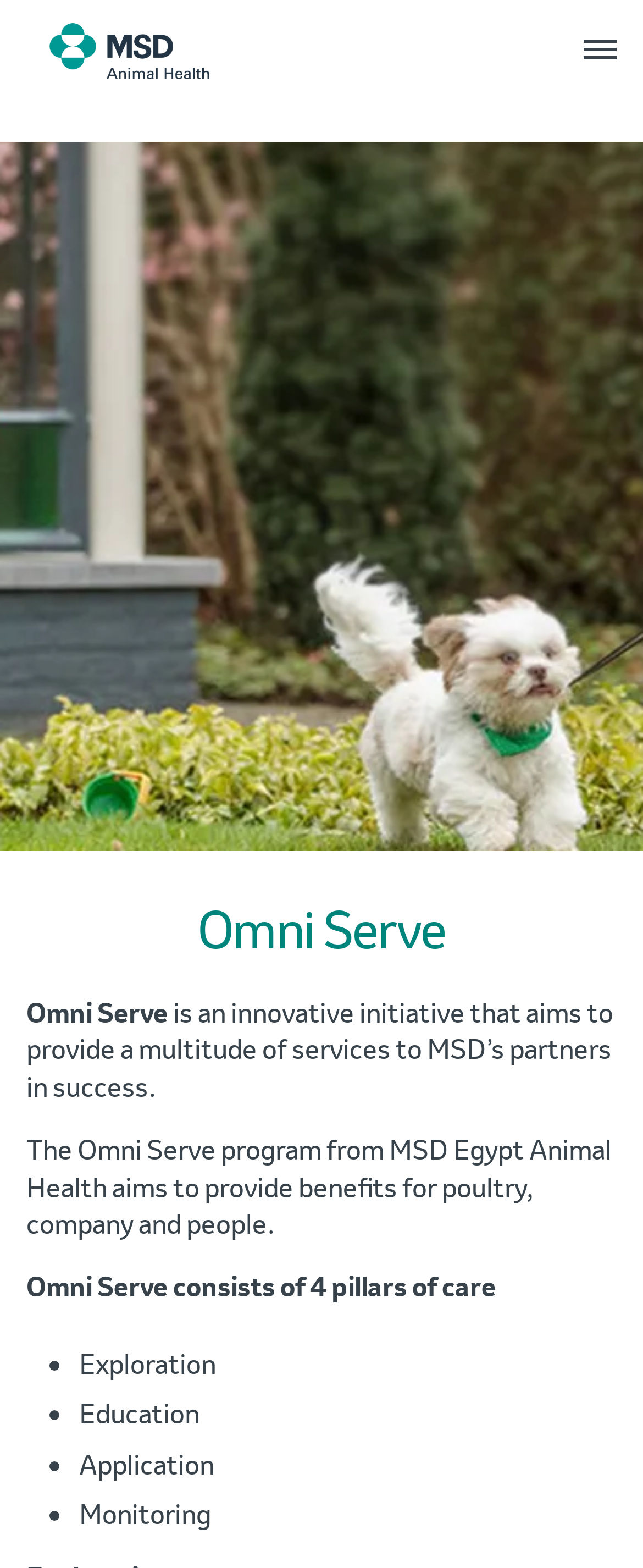Please answer the following question using a single word or phrase: 
What is the fourth pillar of care in Omni Serve?

Monitoring